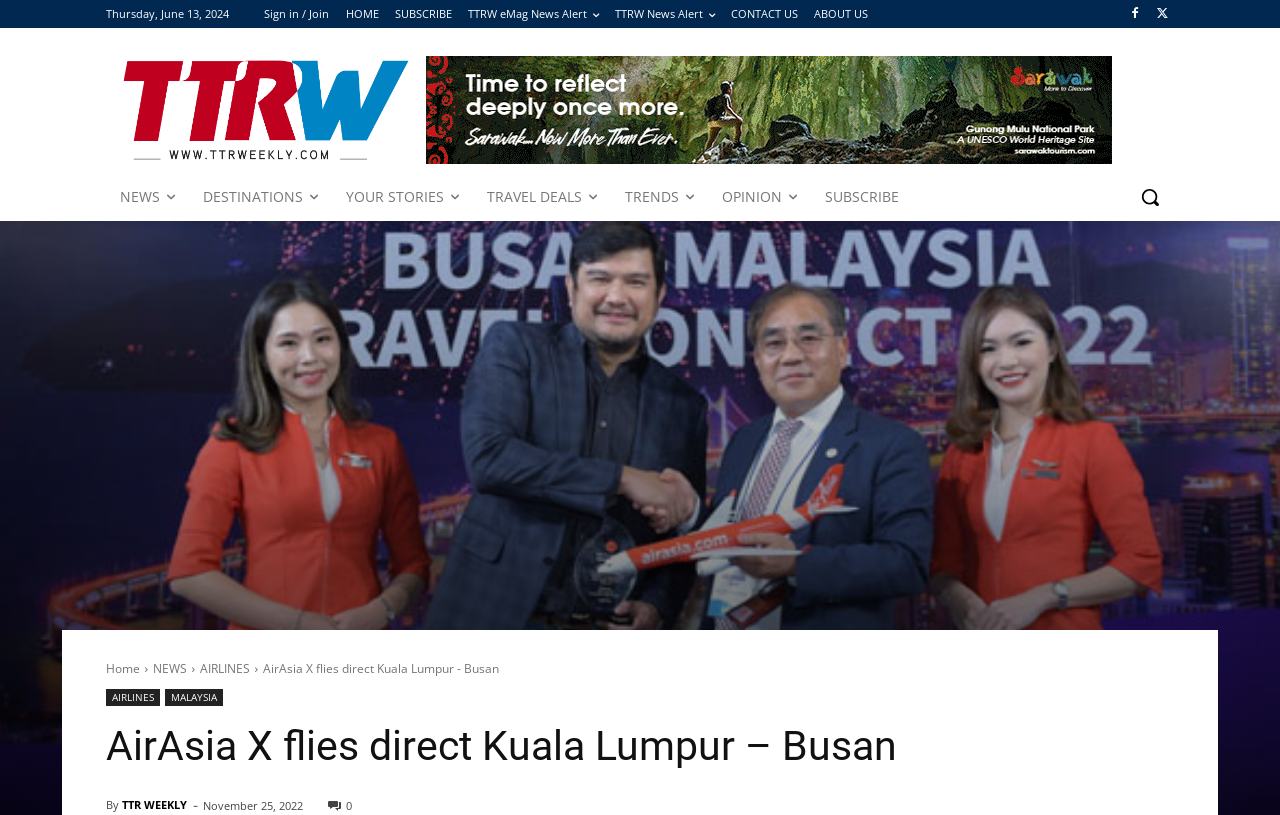How many links are there in the top navigation bar?
Answer the question with just one word or phrase using the image.

7